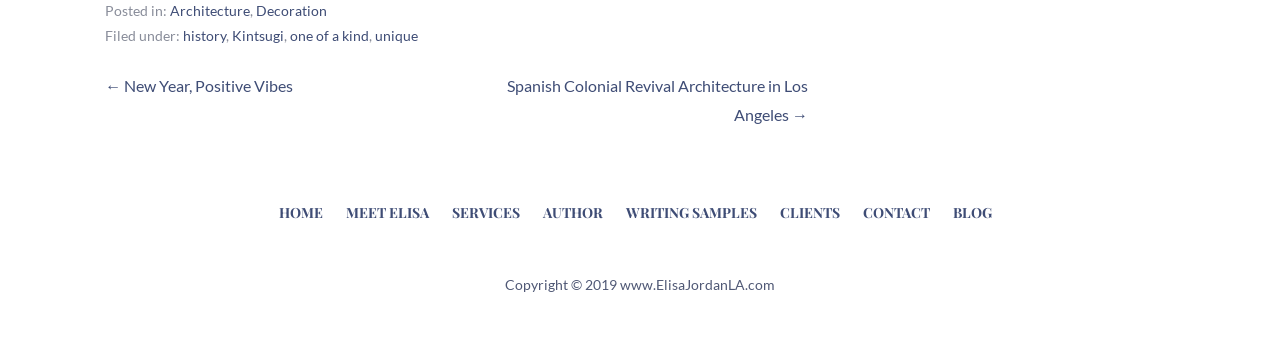Please give a one-word or short phrase response to the following question: 
What categories are posts filed under?

history, Kintsugi, one of a kind, unique